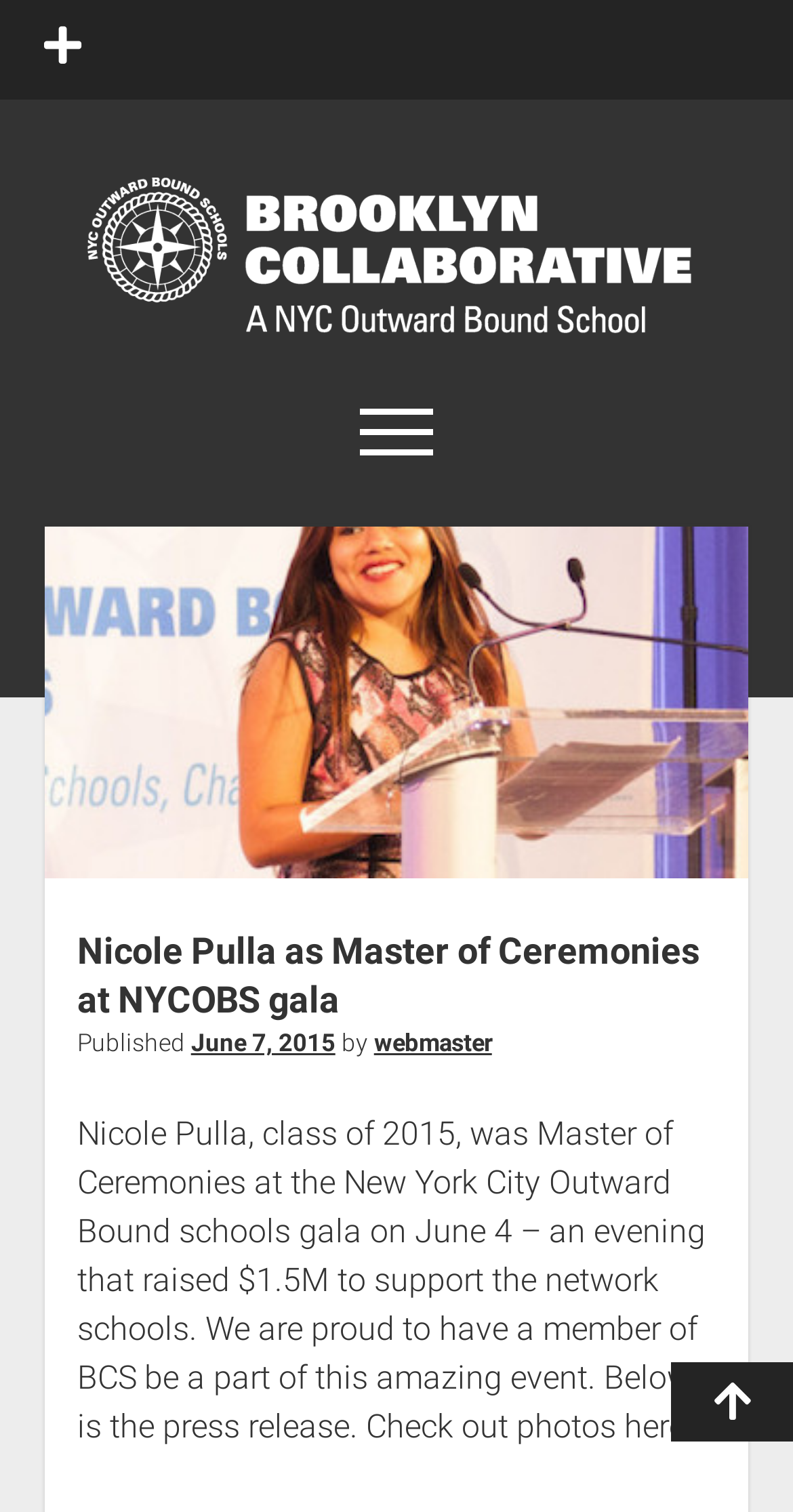Give a one-word or short phrase answer to the question: 
What is the date of the event?

June 4